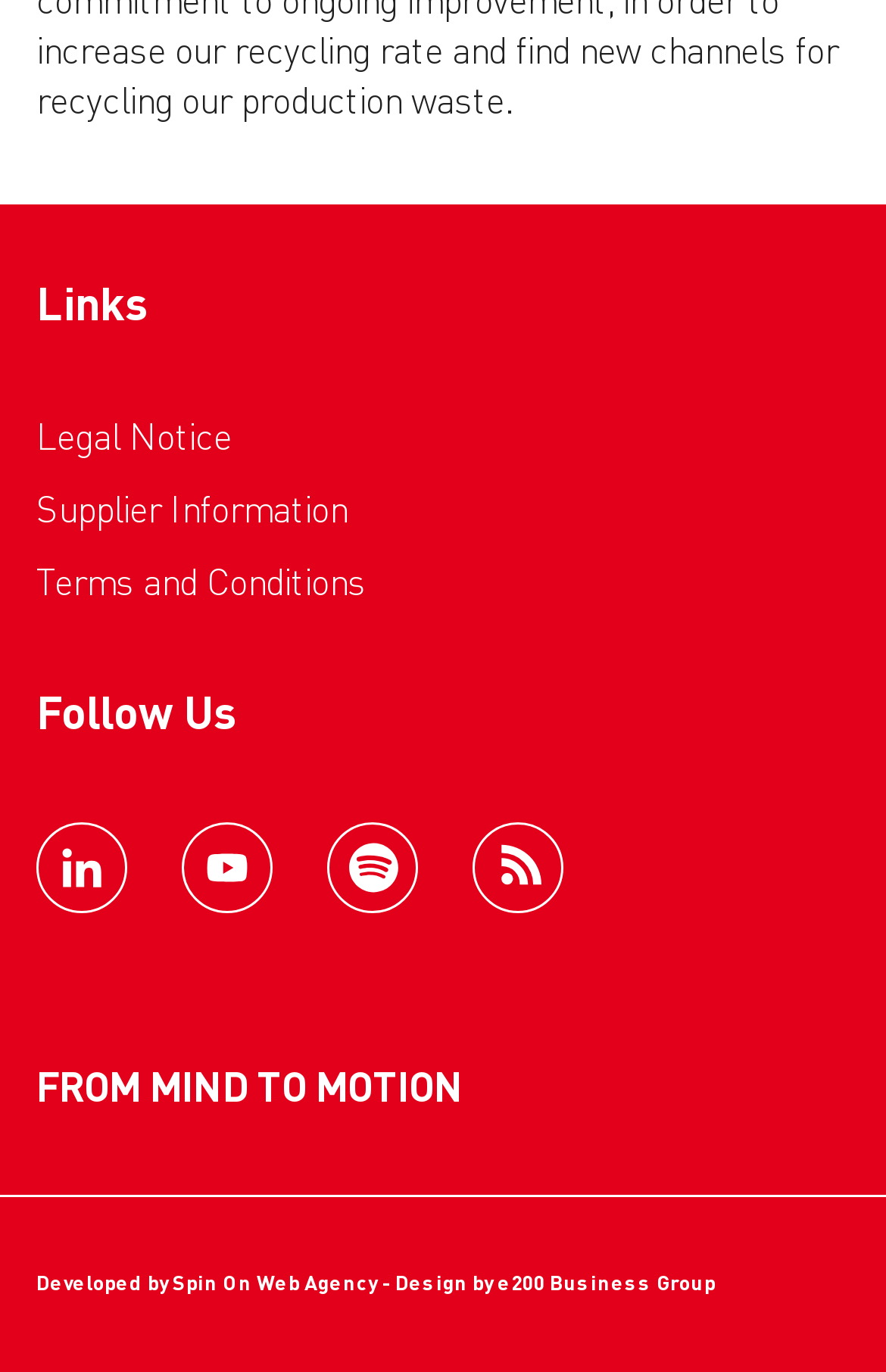Provide a brief response in the form of a single word or phrase:
How many social media links are there?

4